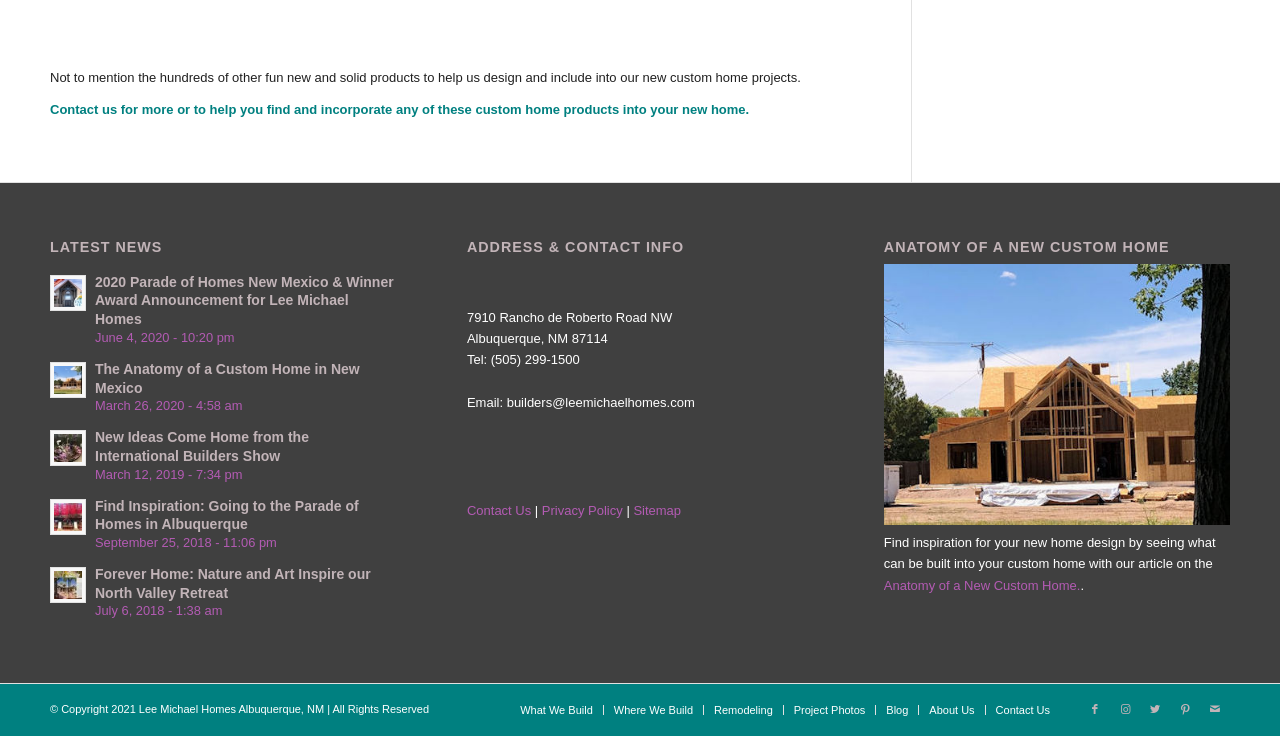Given the description: "Where We Build", determine the bounding box coordinates of the UI element. The coordinates should be formatted as four float numbers between 0 and 1, [left, top, right, bottom].

[0.48, 0.957, 0.541, 0.973]